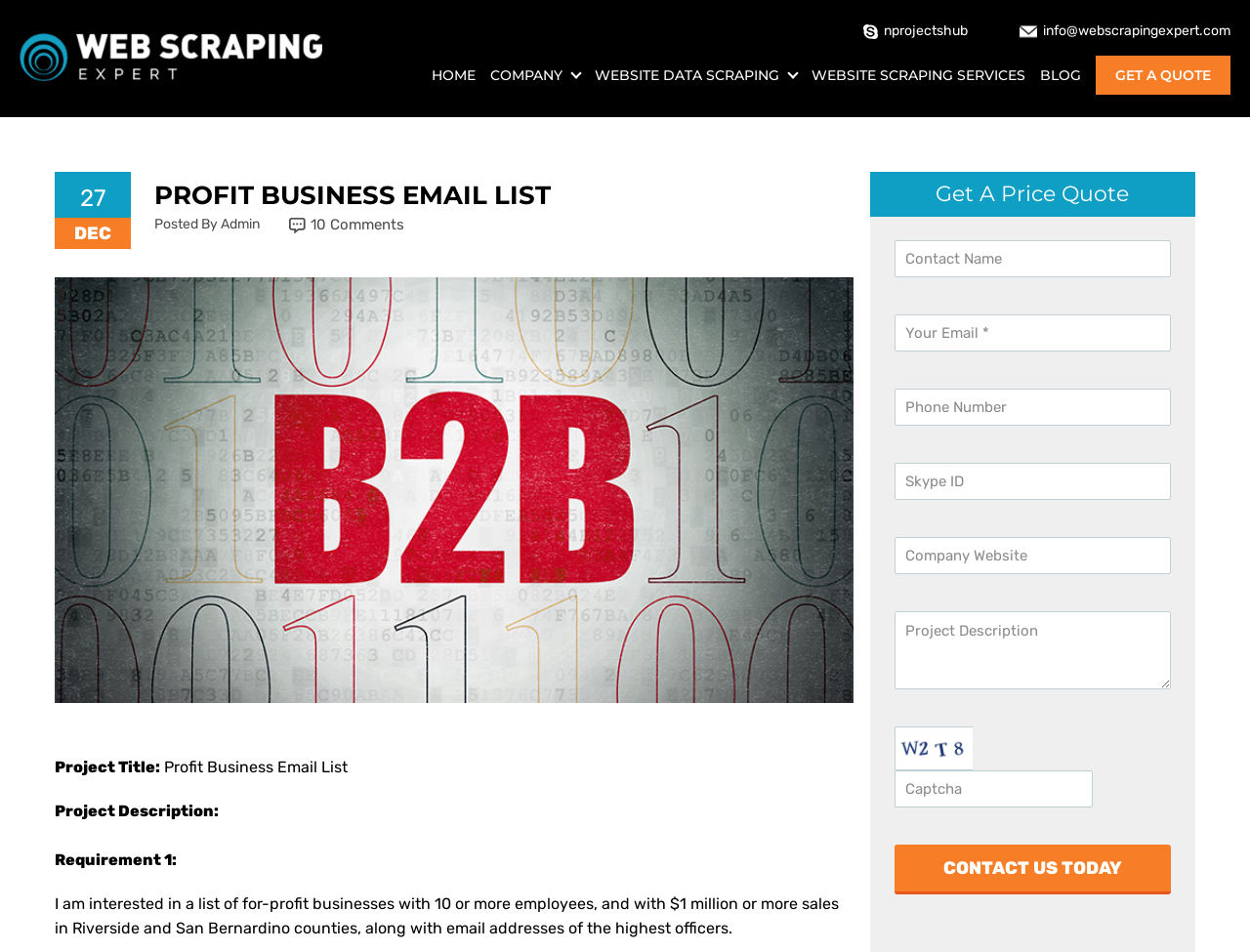Analyze the image and answer the question with as much detail as possible: 
What is the purpose of the 'Get A Price Quote' section?

I inferred the purpose of the 'Get A Price Quote' section by looking at the form elements such as textboxes for contact information and a button labeled 'Contact Us Today', which suggests that the user can use this section to contact the company and get a price quote.